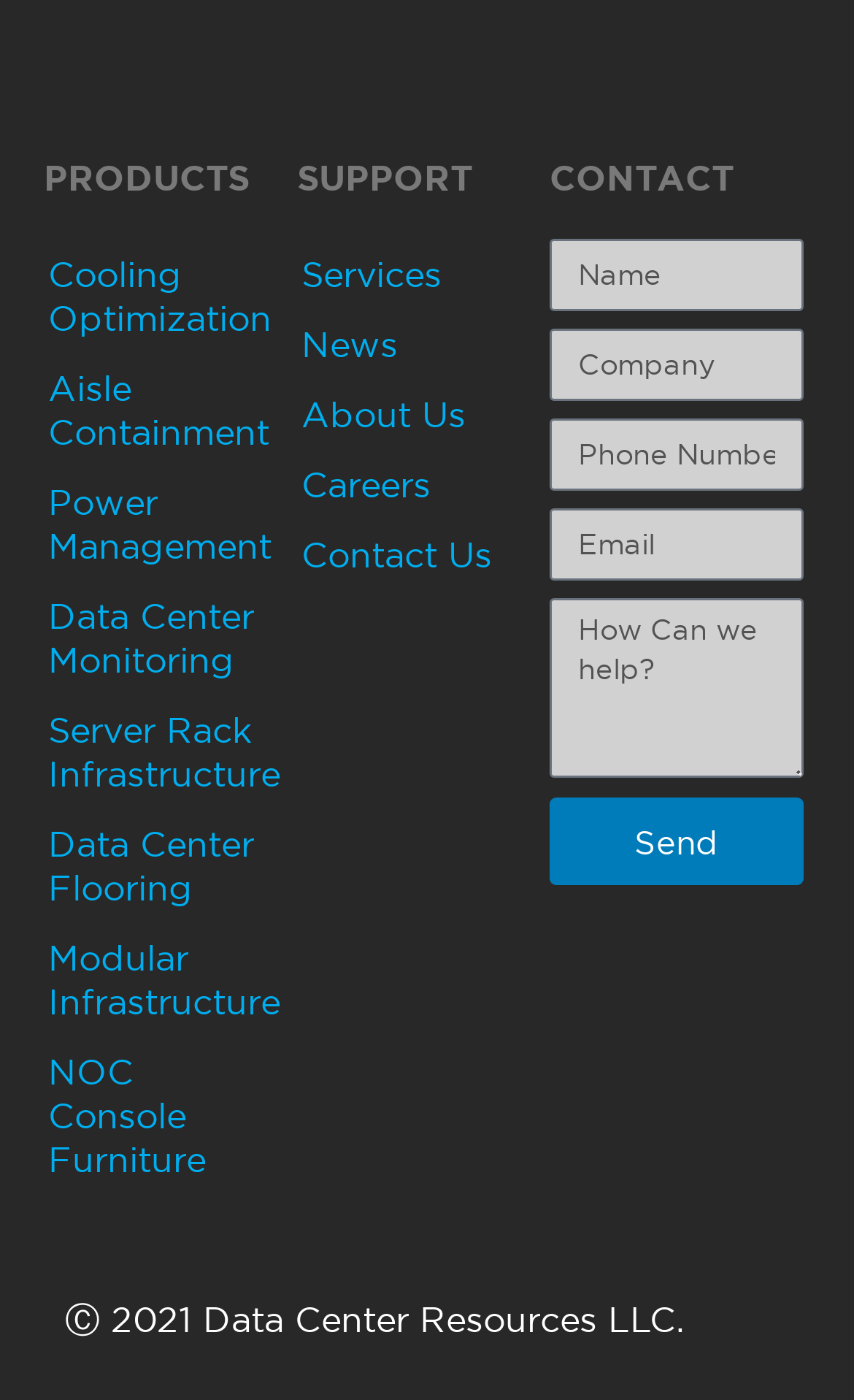Identify the coordinates of the bounding box for the element that must be clicked to accomplish the instruction: "Click on Cooling Optimization".

[0.023, 0.17, 0.347, 0.251]